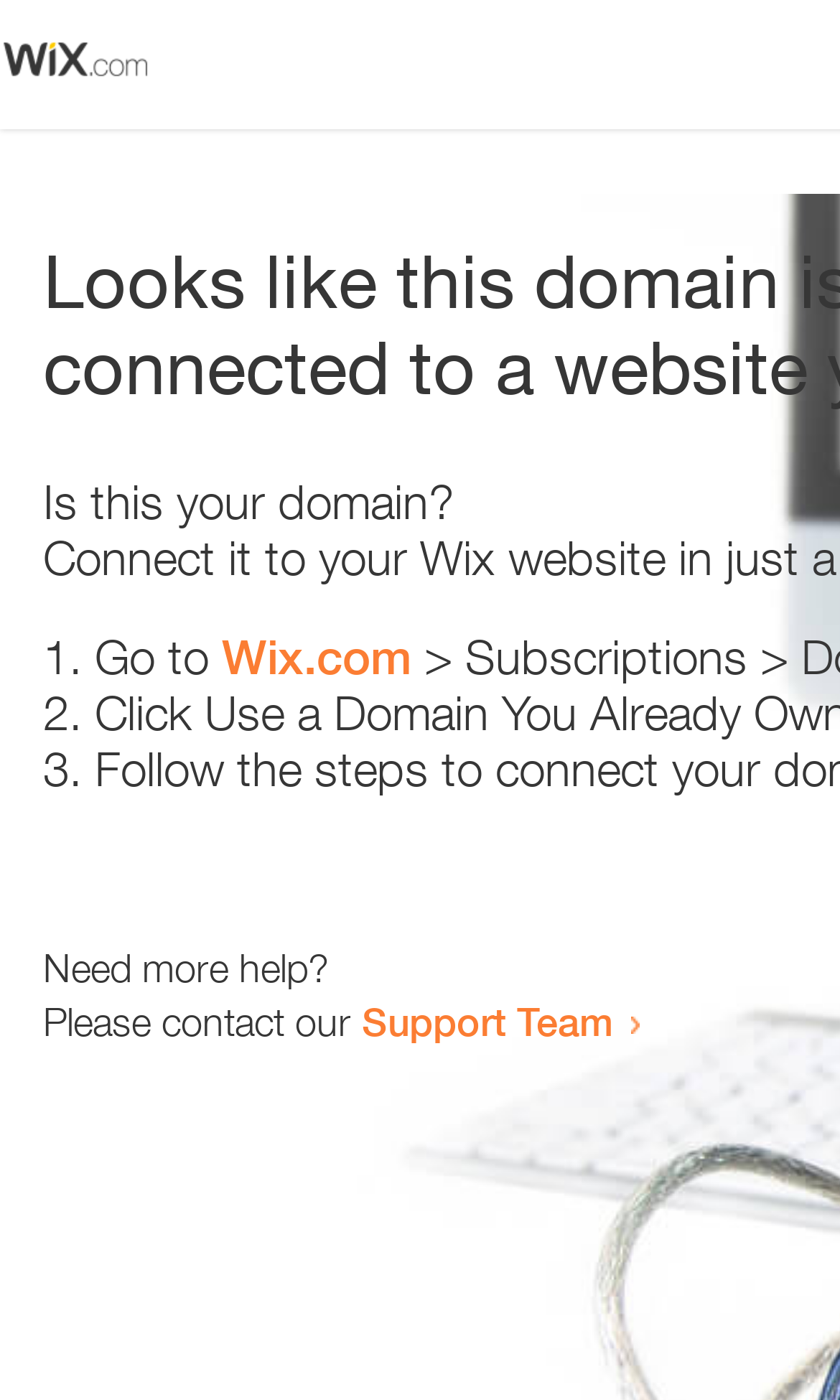Is there an image on the webpage?
Answer the question with just one word or phrase using the image.

Yes